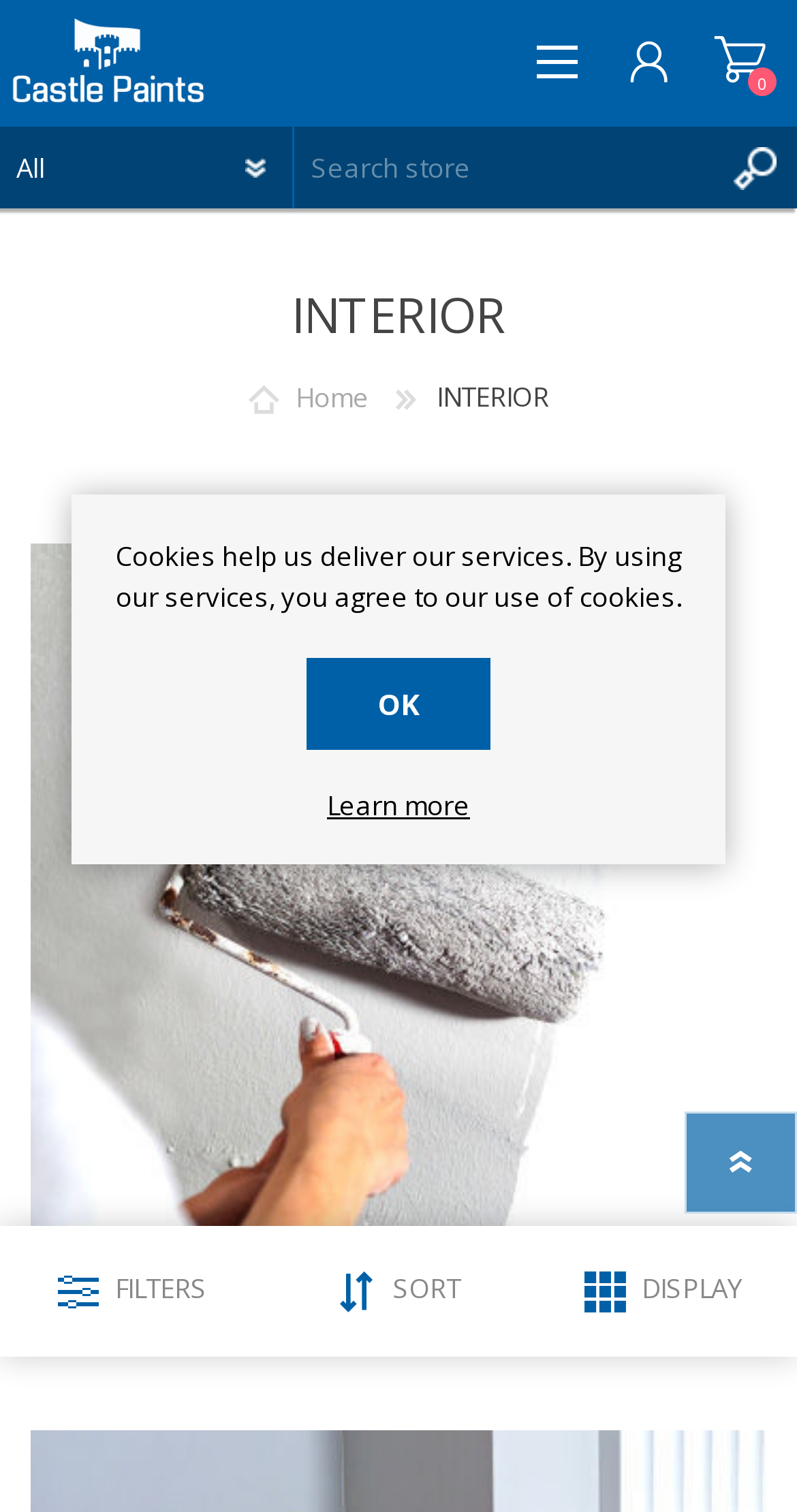Using the description: "Learn more", determine the UI element's bounding box coordinates. Ensure the coordinates are in the format of four float numbers between 0 and 1, i.e., [left, top, right, bottom].

[0.141, 0.523, 0.859, 0.544]